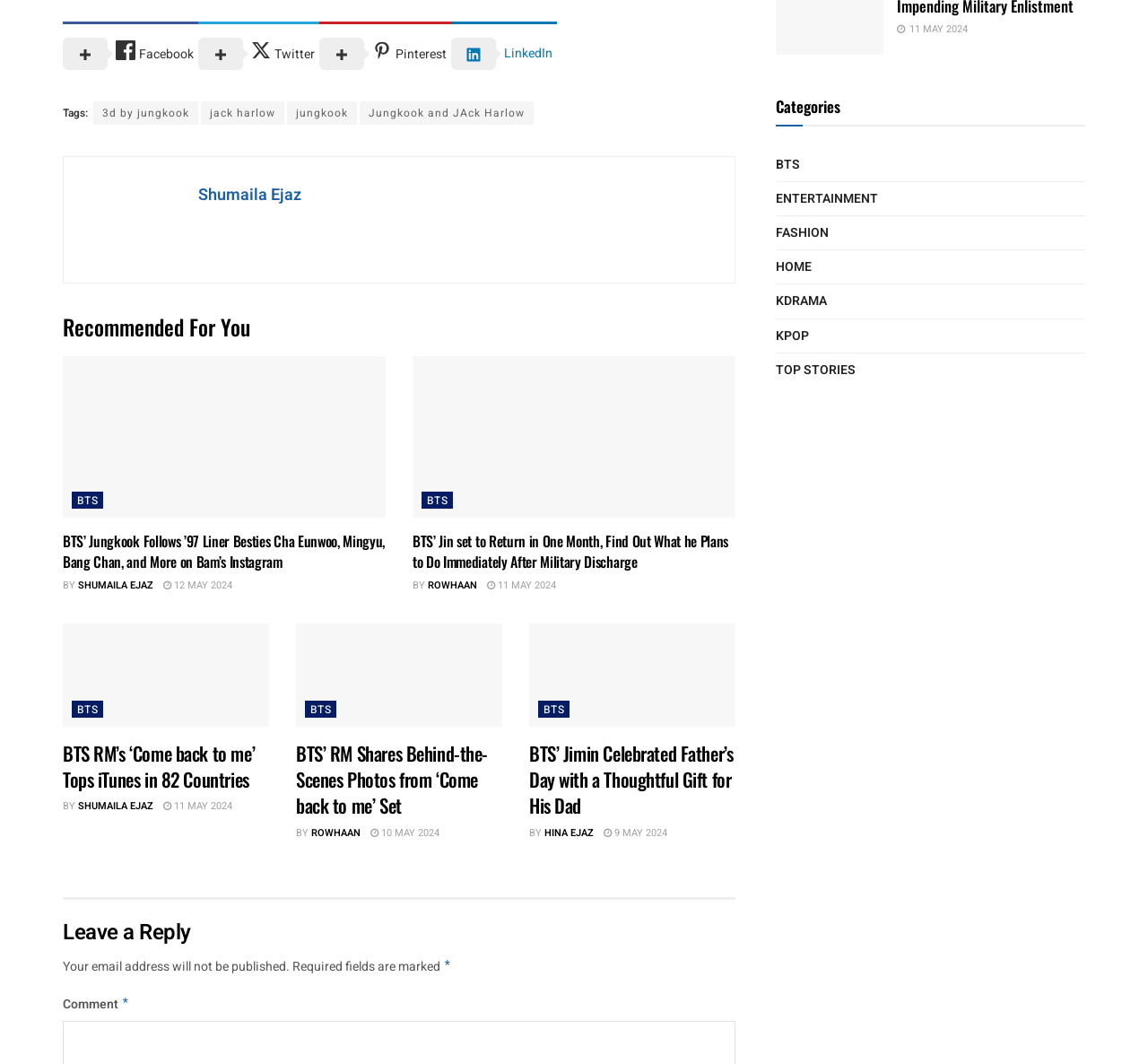What is the title of the first article?
Provide a detailed and well-explained answer to the question.

I looked at the first article section and found the title of the article, which is 'BTS’ Jungkook Follows ’97 Liner Besties Cha Eunwoo, Mingyu, Bang Chan, and More on Bam’s Instagram'.